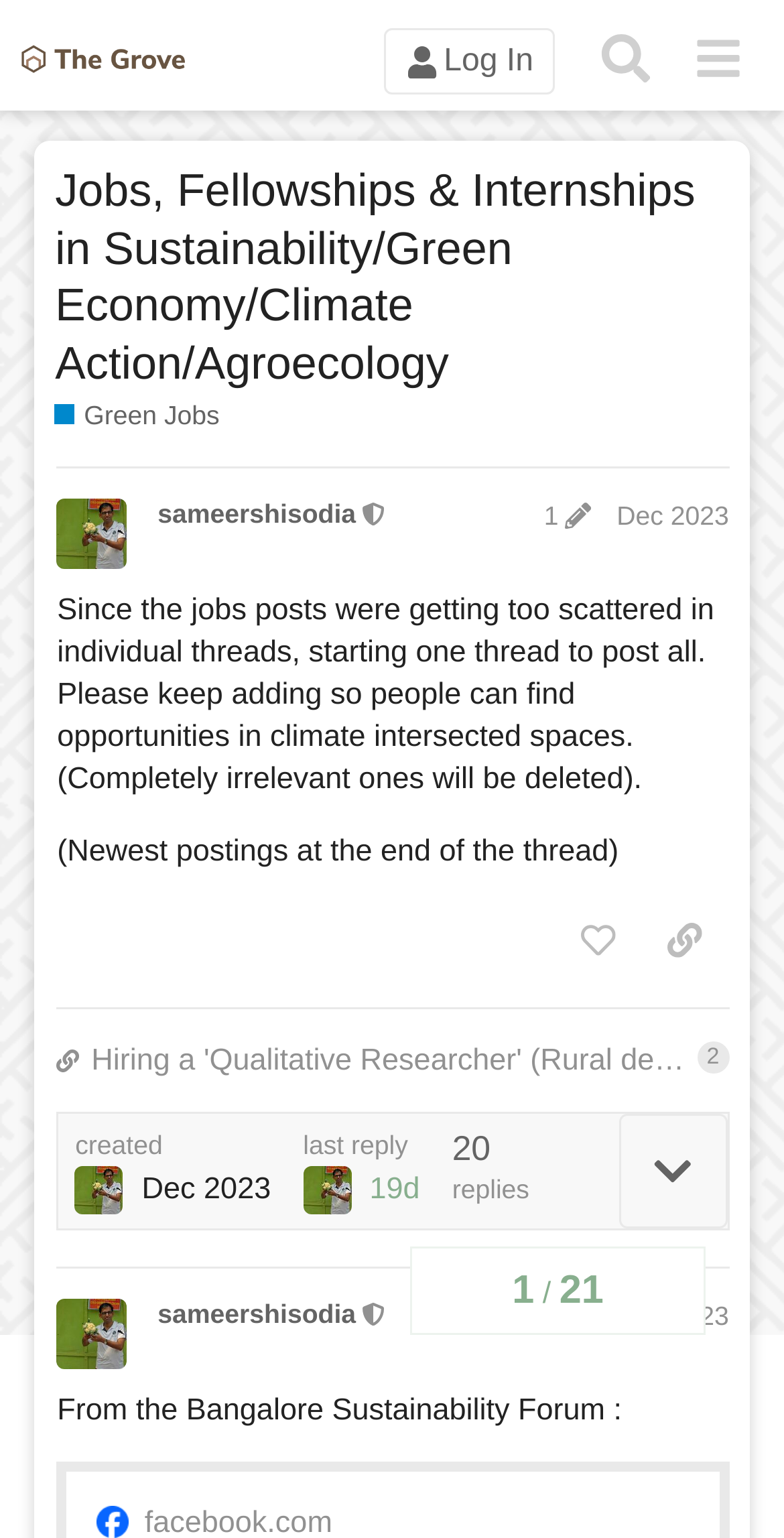Summarize the webpage comprehensively, mentioning all visible components.

This webpage appears to be a forum or discussion board focused on jobs, fellowships, and internships in sustainability, green economy, climate action, and agroecology. At the top, there is a header section with a link to "The Grove" and buttons for logging in and searching. Below this, there is a heading that reads "Jobs, Fellowships & Internships in Sustainability/Green Economy/Climate Action/Agroecology" with a link to "Green Jobs" next to it.

The main content of the page is a post by a user named "sameershisodia", who is a moderator. The post has a heading with the user's name, a moderator badge, and a timestamp of December 2023. The post itself is a message asking users to share job opportunities in climate-related fields, with a request to keep the thread organized and delete irrelevant posts.

Below the post, there are several links to job postings, including one for a "Qualitative Researcher" position at WELL Labs. Each job posting has a timestamp and a button to copy the link to the post. There are also images and generic text elements scattered throughout the post, likely indicating likes, replies, or other user interactions.

At the bottom of the page, there is a navigation section with a topic progress indicator, showing that the user is on page 1 of 21.